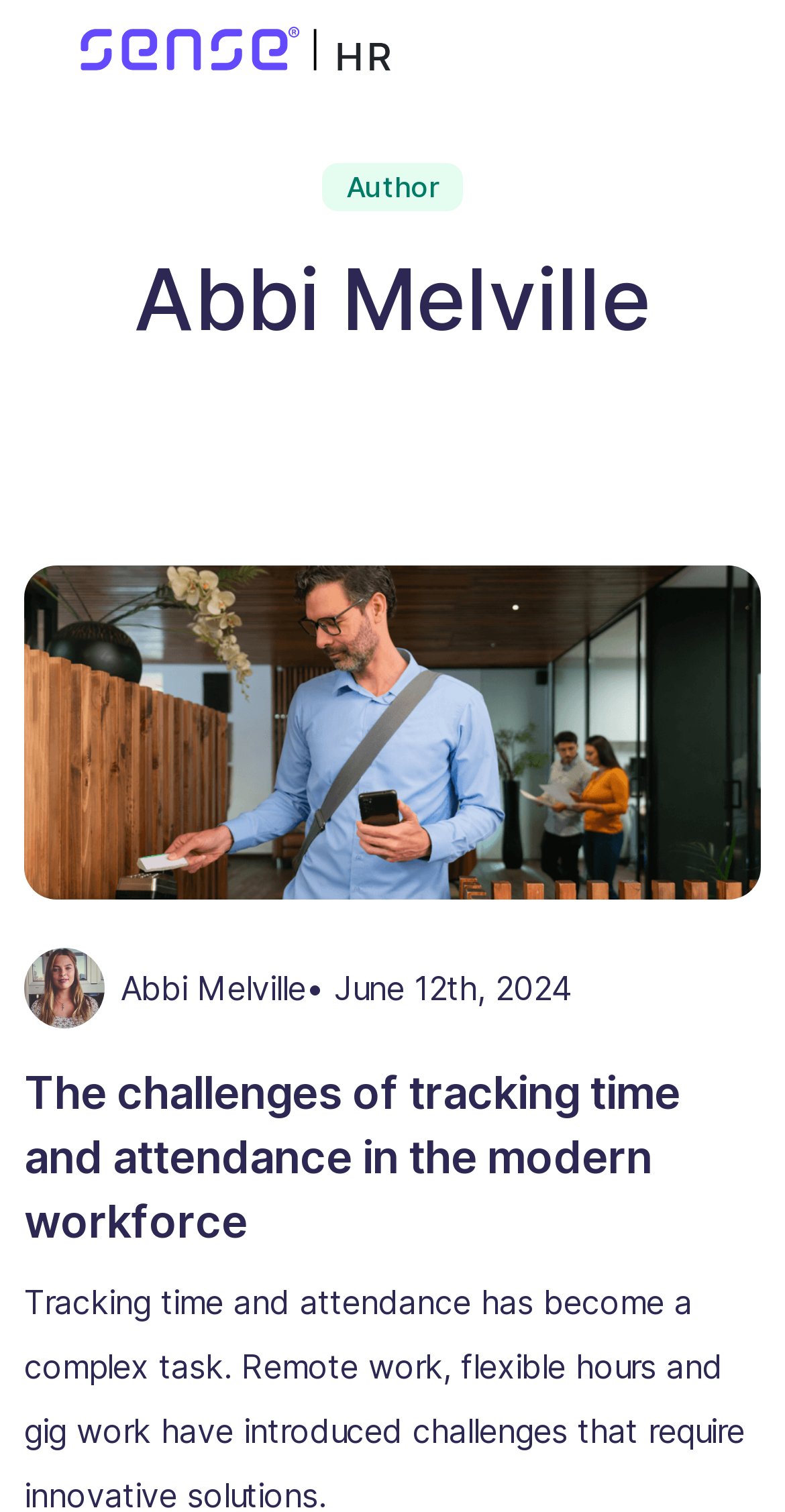What is the logo of the website?
Based on the screenshot, respond with a single word or phrase.

SenseHR logo